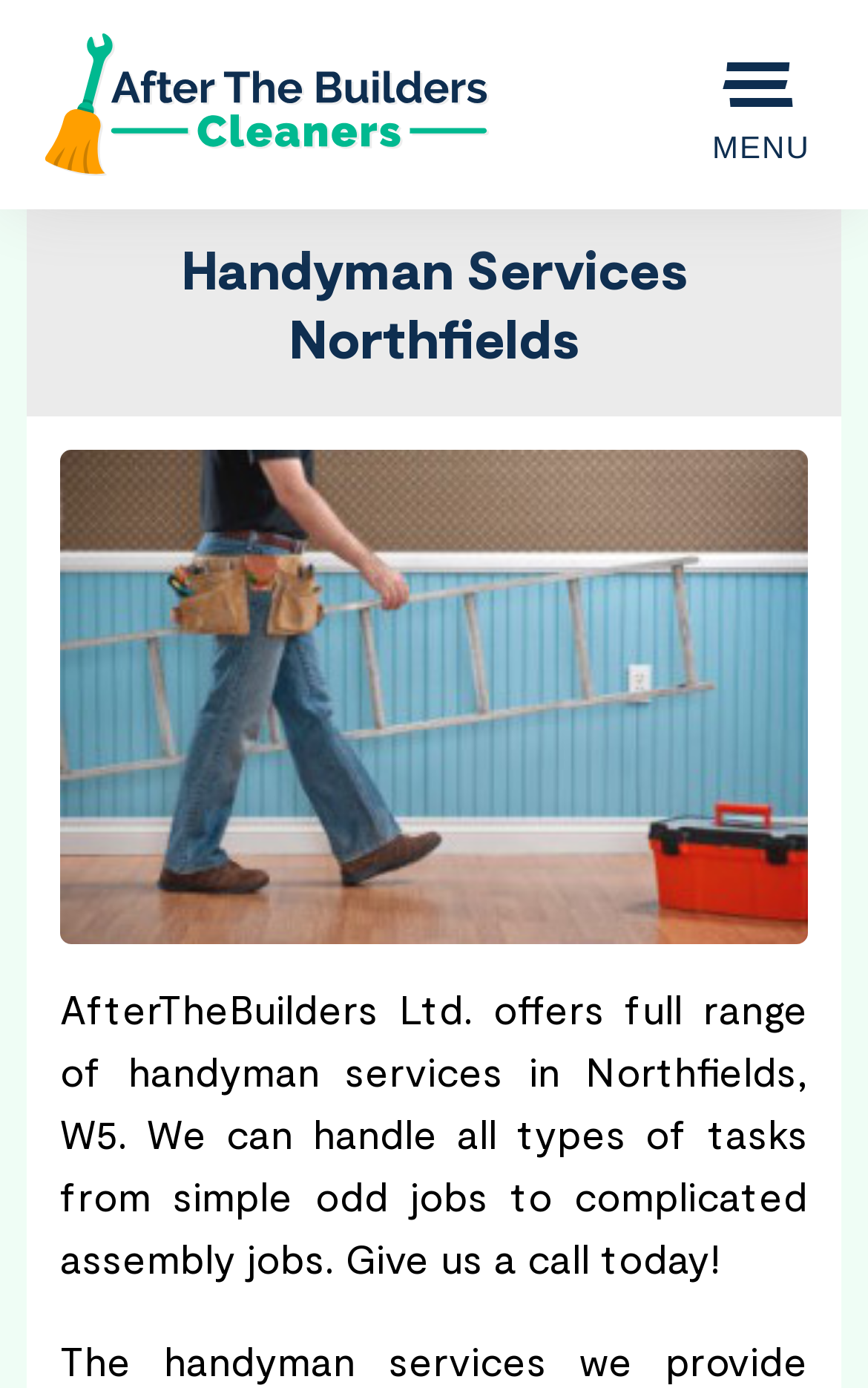Your task is to find and give the main heading text of the webpage.

Handyman Services Northfields